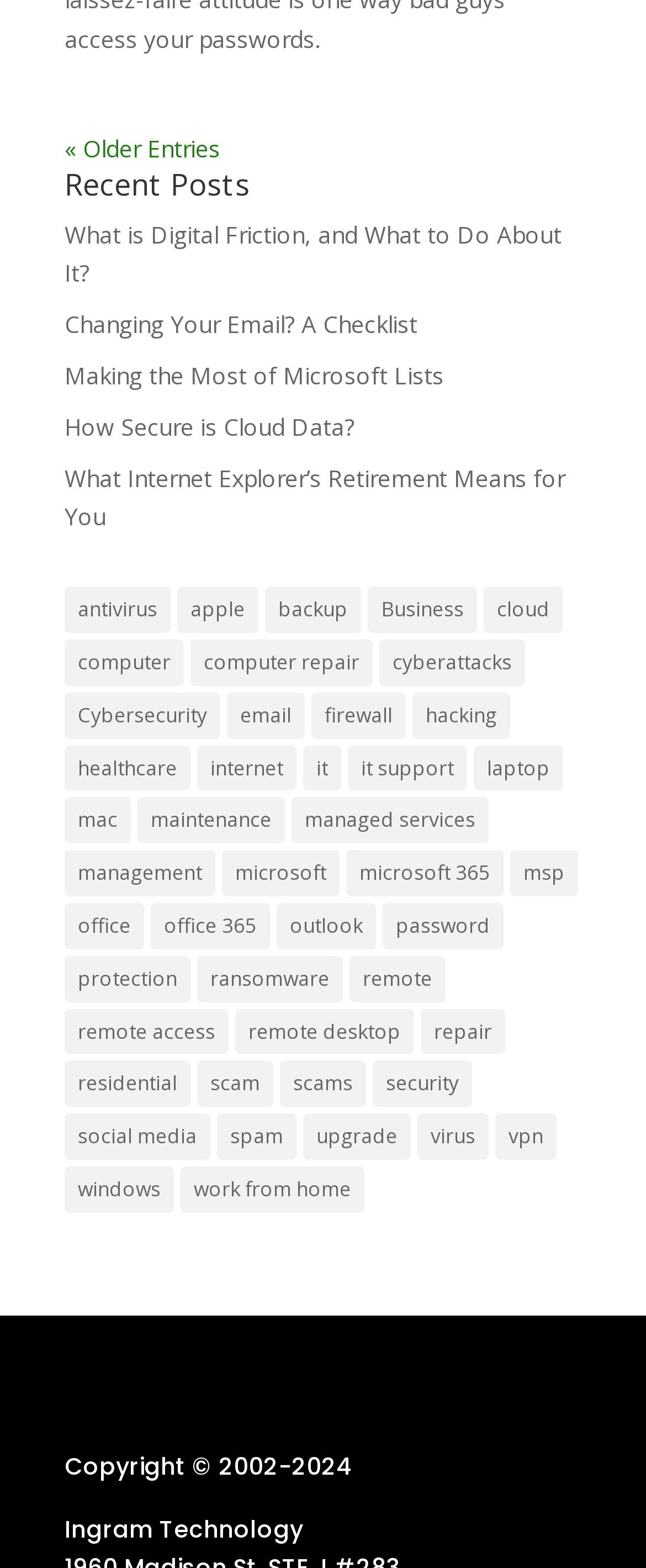Highlight the bounding box coordinates of the element that should be clicked to carry out the following instruction: "Read 'Changing Your Email? A Checklist'". The coordinates must be given as four float numbers ranging from 0 to 1, i.e., [left, top, right, bottom].

[0.1, 0.197, 0.646, 0.217]